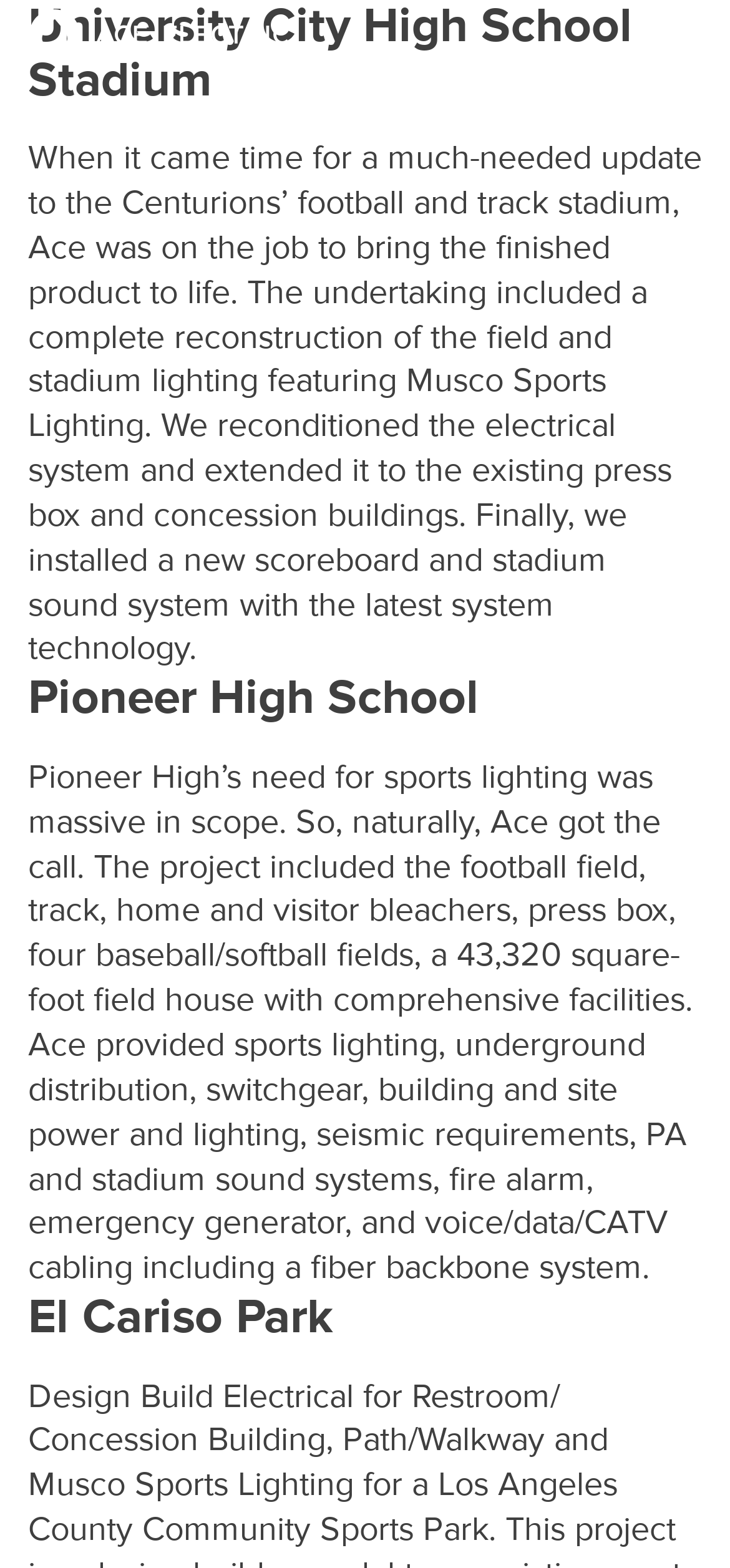What type of work did Ace do for Pioneer High School?
Please respond to the question with a detailed and well-explained answer.

I read the description of the Pioneer High School project, which mentions that Ace provided sports lighting, underground distribution, switchgear, building and site power and lighting, seismic requirements, PA and stadium sound systems, fire alarm, emergency generator, and voice/data/CATV cabling including a fiber backbone system. This indicates that Ace did a wide range of work for Pioneer High School, including sports lighting.